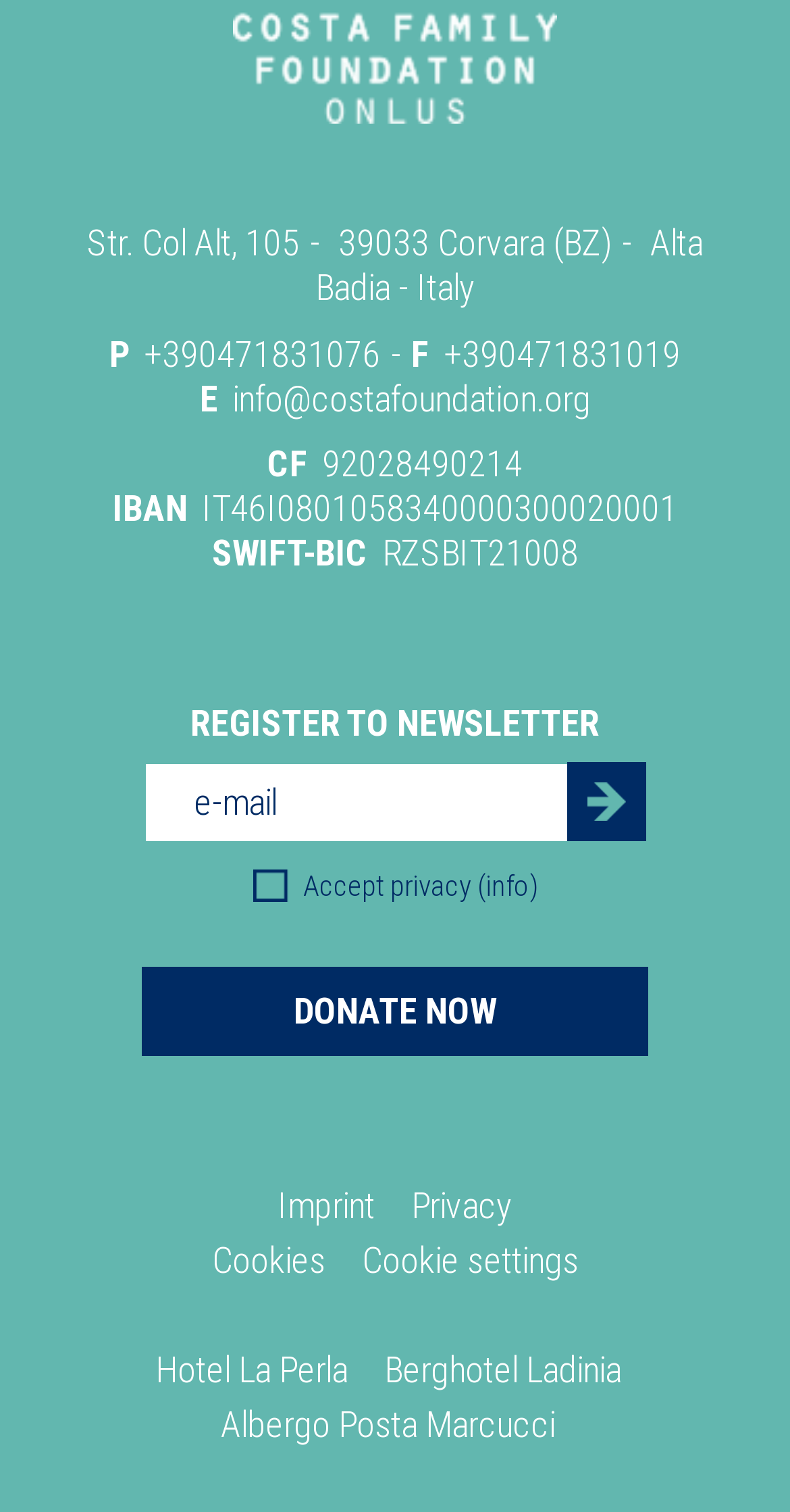Please specify the bounding box coordinates of the clickable section necessary to execute the following command: "Go to hotel La Perla".

[0.196, 0.892, 0.44, 0.92]